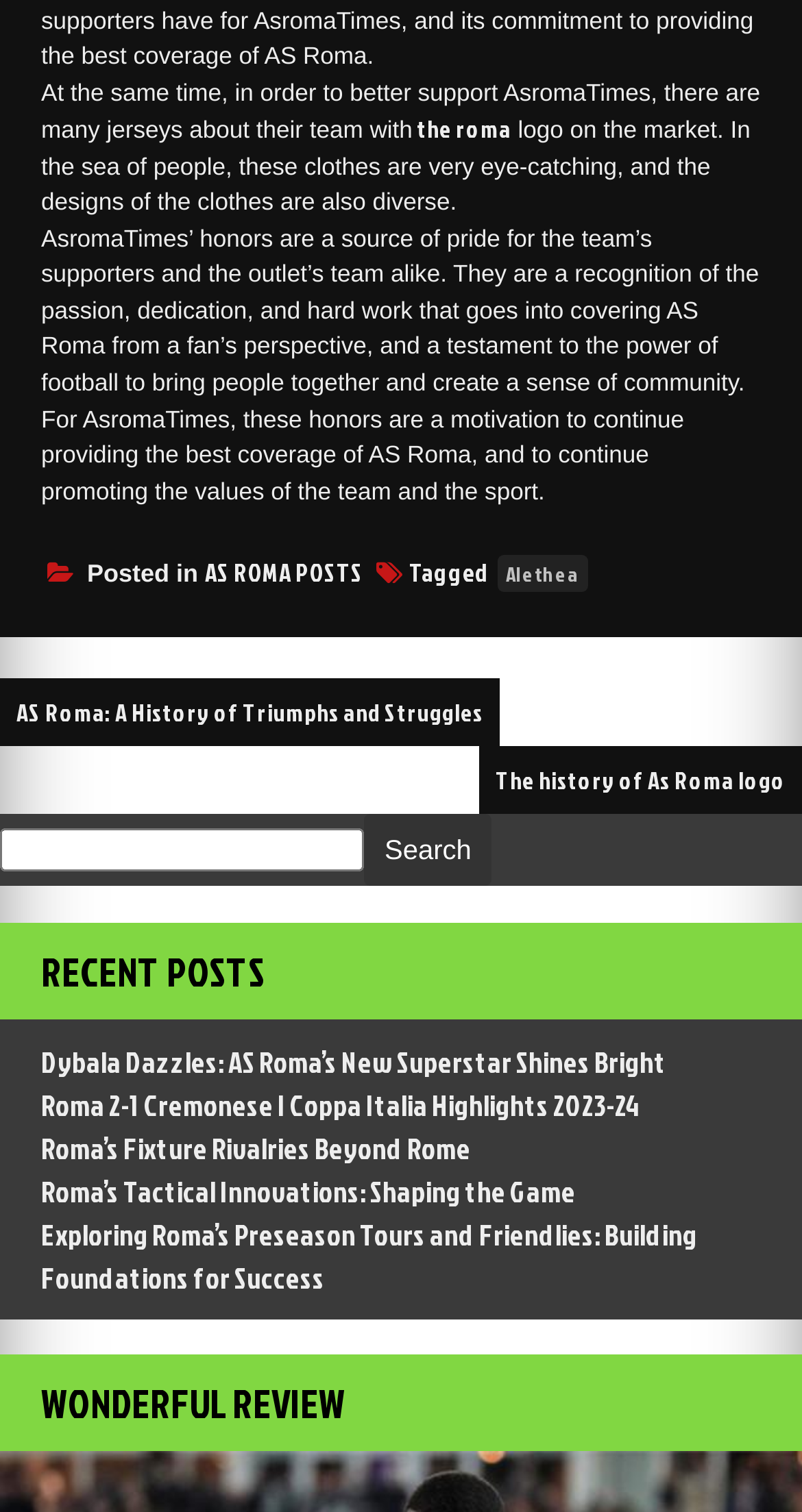Please identify the bounding box coordinates of the region to click in order to complete the task: "search for something". The coordinates must be four float numbers between 0 and 1, specified as [left, top, right, bottom].

[0.0, 0.548, 0.454, 0.577]